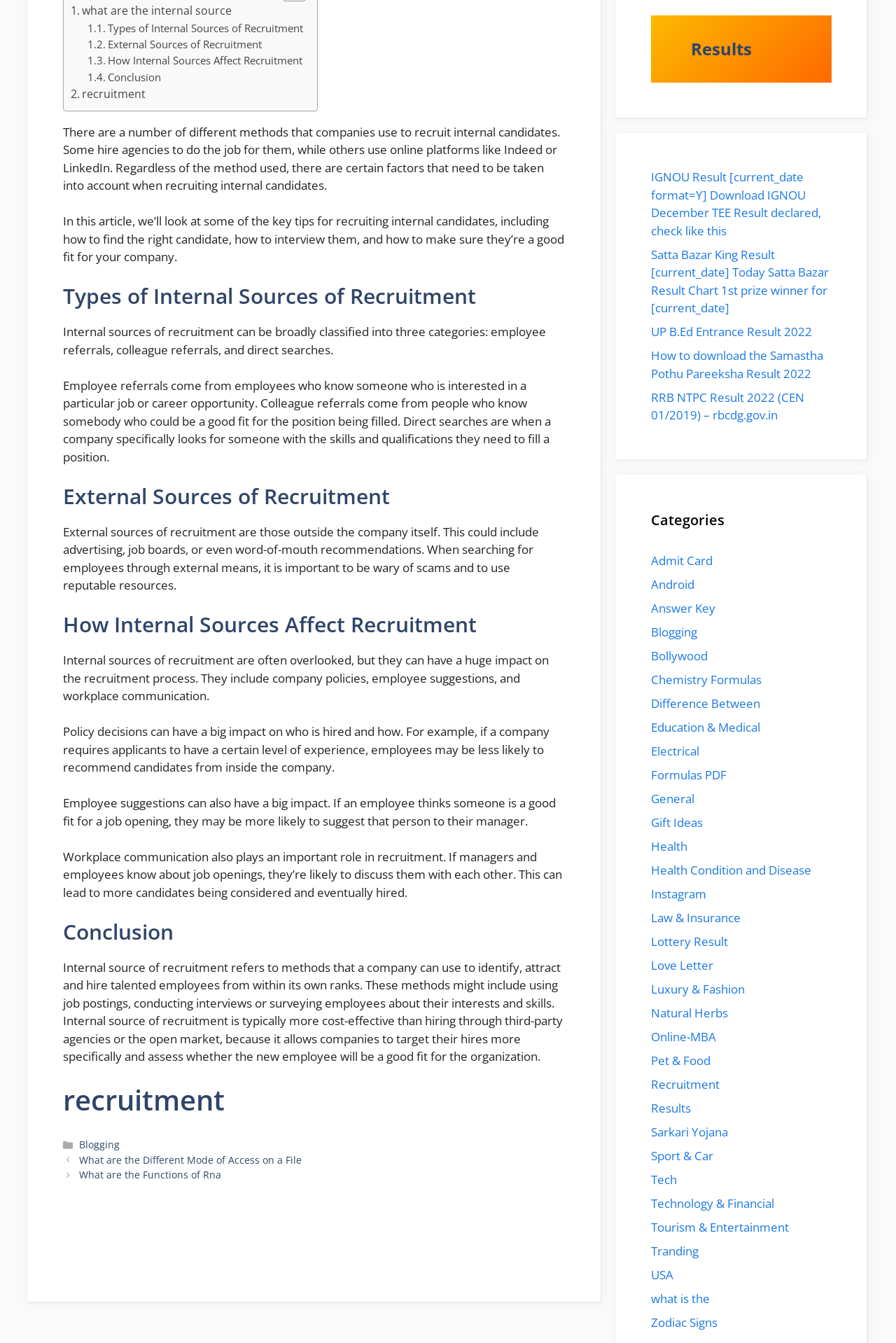What are the three categories of internal sources of recruitment?
Answer with a single word or phrase, using the screenshot for reference.

Employee referrals, colleague referrals, and direct searches